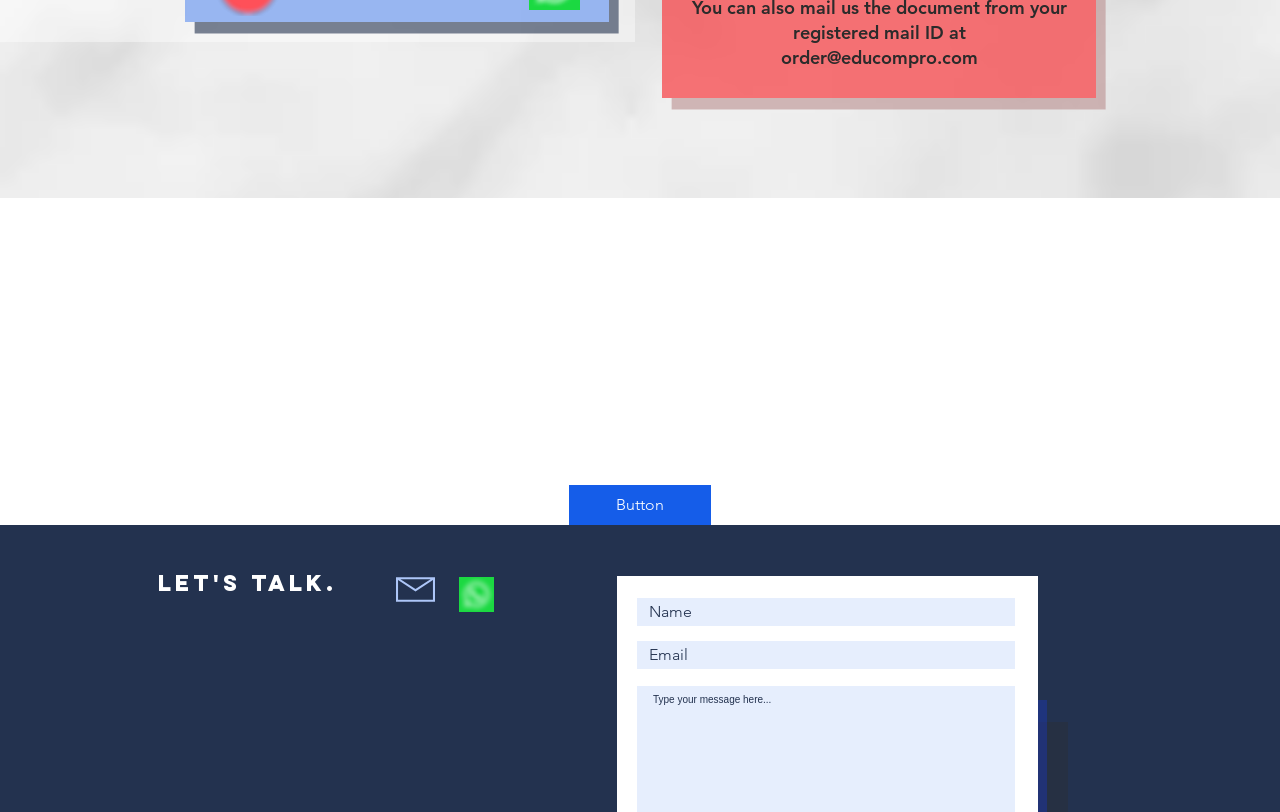For the following element description, predict the bounding box coordinates in the format (top-left x, top-left y, bottom-right x, bottom-right y). All values should be floating point numbers between 0 and 1. Description: Button

[0.445, 0.597, 0.555, 0.647]